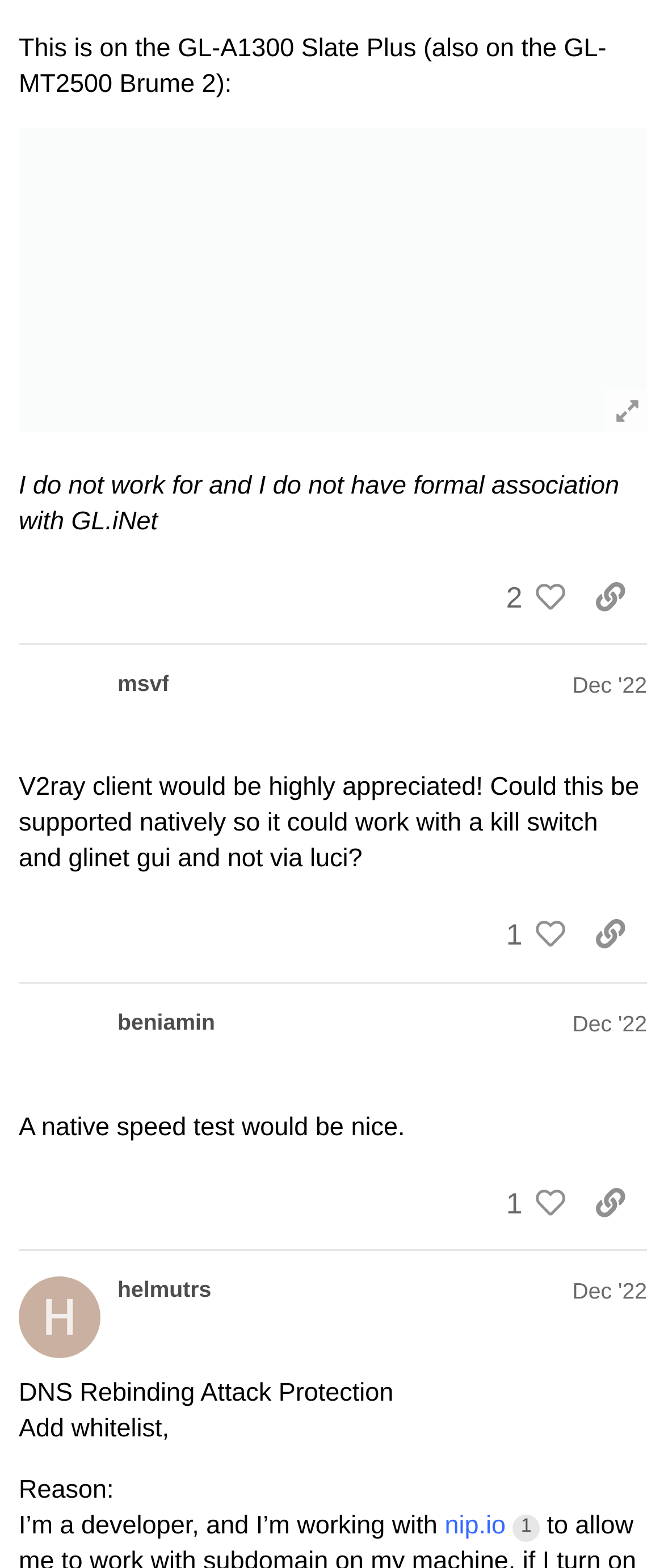Identify the bounding box coordinates for the element that needs to be clicked to fulfill this instruction: "View likes on this post". Provide the coordinates in the format of four float numbers between 0 and 1: [left, top, right, bottom].

[0.729, 0.651, 0.864, 0.692]